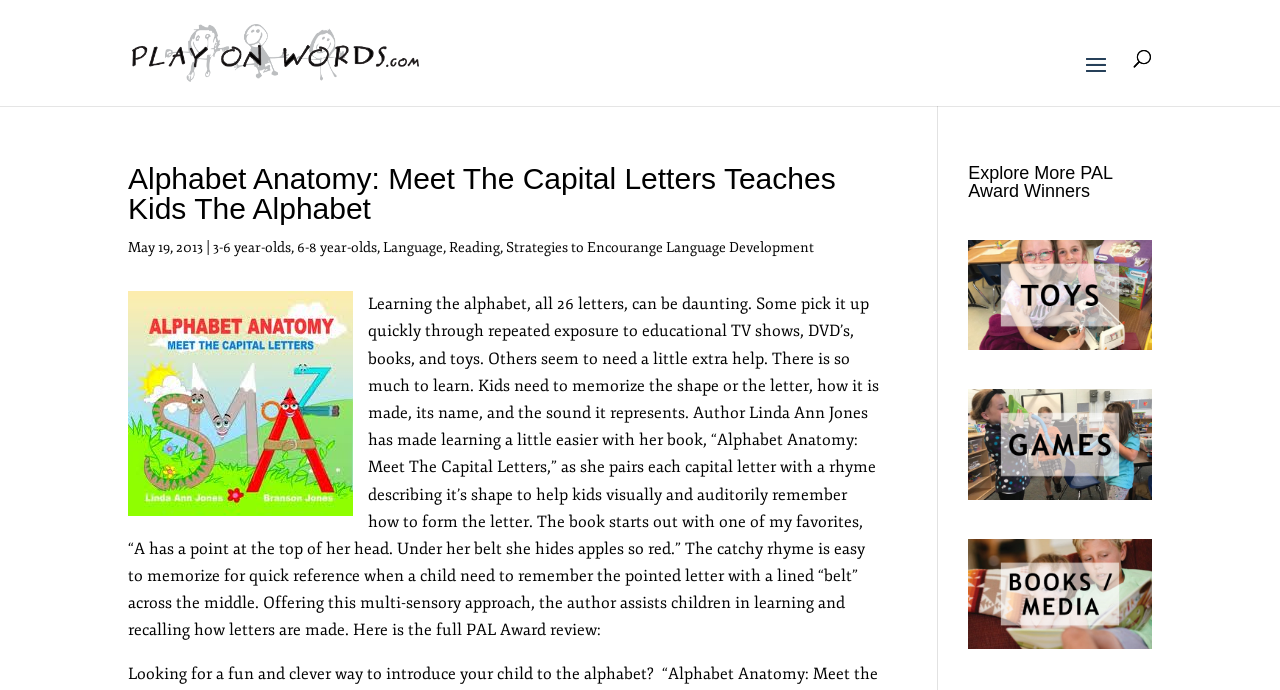Identify the bounding box coordinates of the clickable region required to complete the instruction: "View 'books media award winners'". The coordinates should be given as four float numbers within the range of 0 and 1, i.e., [left, top, right, bottom].

[0.756, 0.919, 0.9, 0.948]